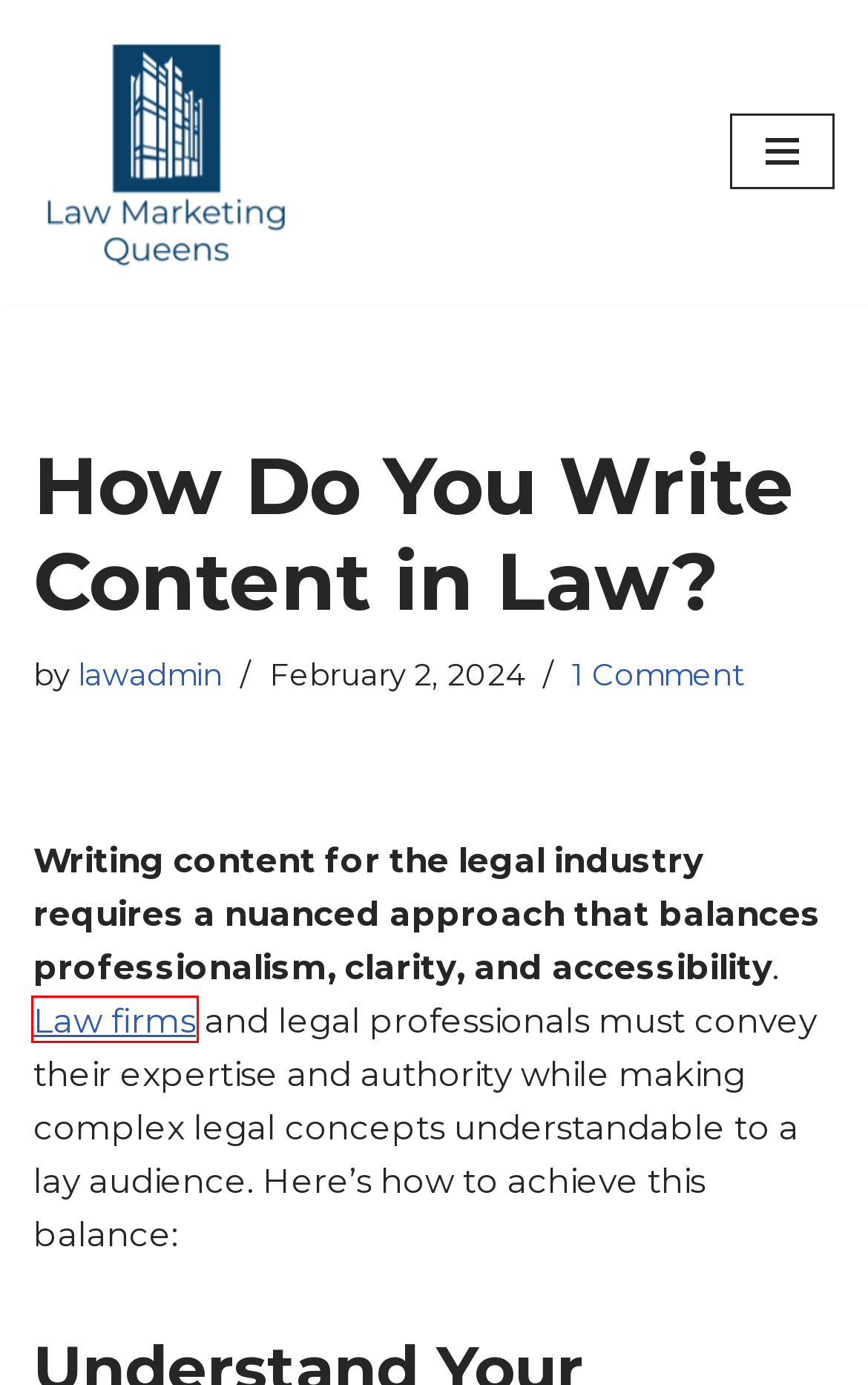You are given a screenshot of a webpage with a red rectangle bounding box. Choose the best webpage description that matches the new webpage after clicking the element in the bounding box. Here are the candidates:
A. Legal Marketing Agency Providing Elite Legal Marketing
B. Digital marketing agency for law firms? Law firm digital marketing agency Ireland -
C. How do lawyers get big clients? Get legal clients in Ireland -
D. Bankruptcy Lawyer PPC: LawMarketingQueens – Your Trusted Partner -
E. Content marketing for law firms? Content creation for law firms 2023 -
F. Family Law Digital Marketing: 15 Simple Ideas For 2024 -
G. Legal Content Creation: The Key to Effective Law Firm Marketing -
H. lawadmin -

B